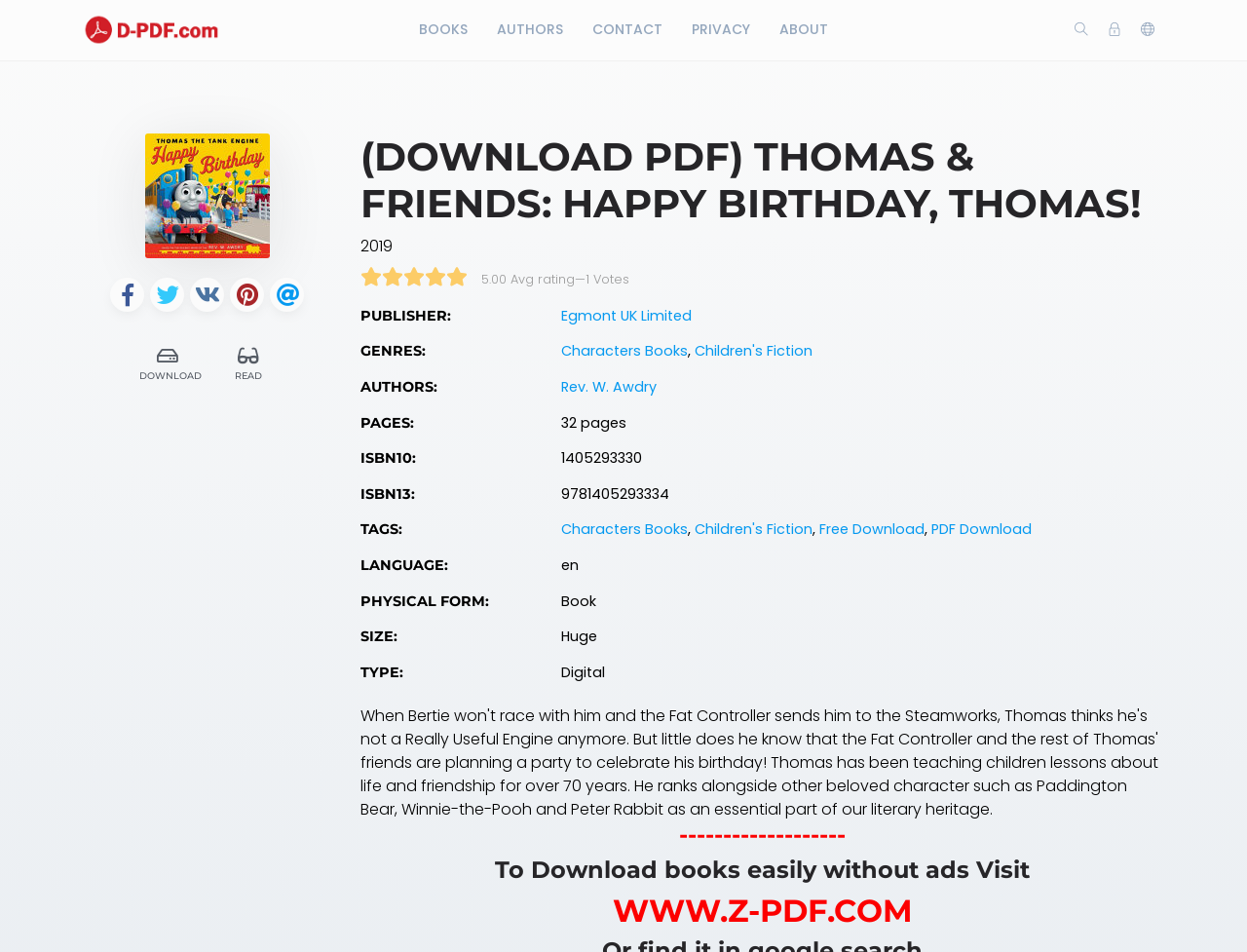Answer the question with a brief word or phrase:
What is the language of the book?

en